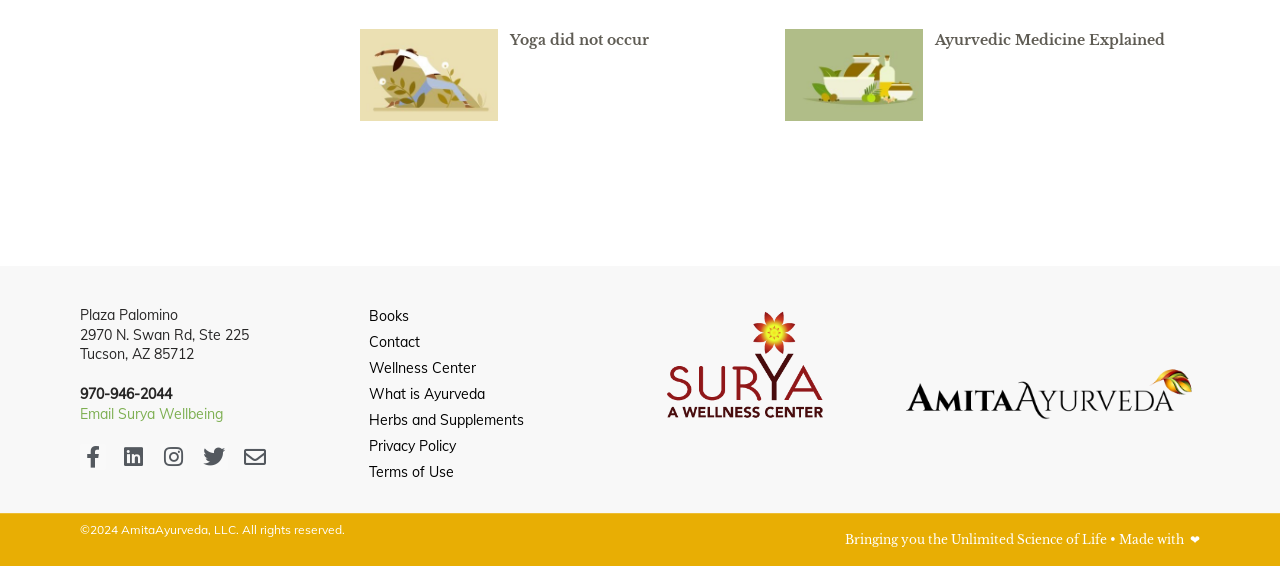Based on the image, provide a detailed response to the question:
What is the phone number of Surya Wellbeing?

I found the phone number by looking at the static text element with ID 121, which contains the phone number.